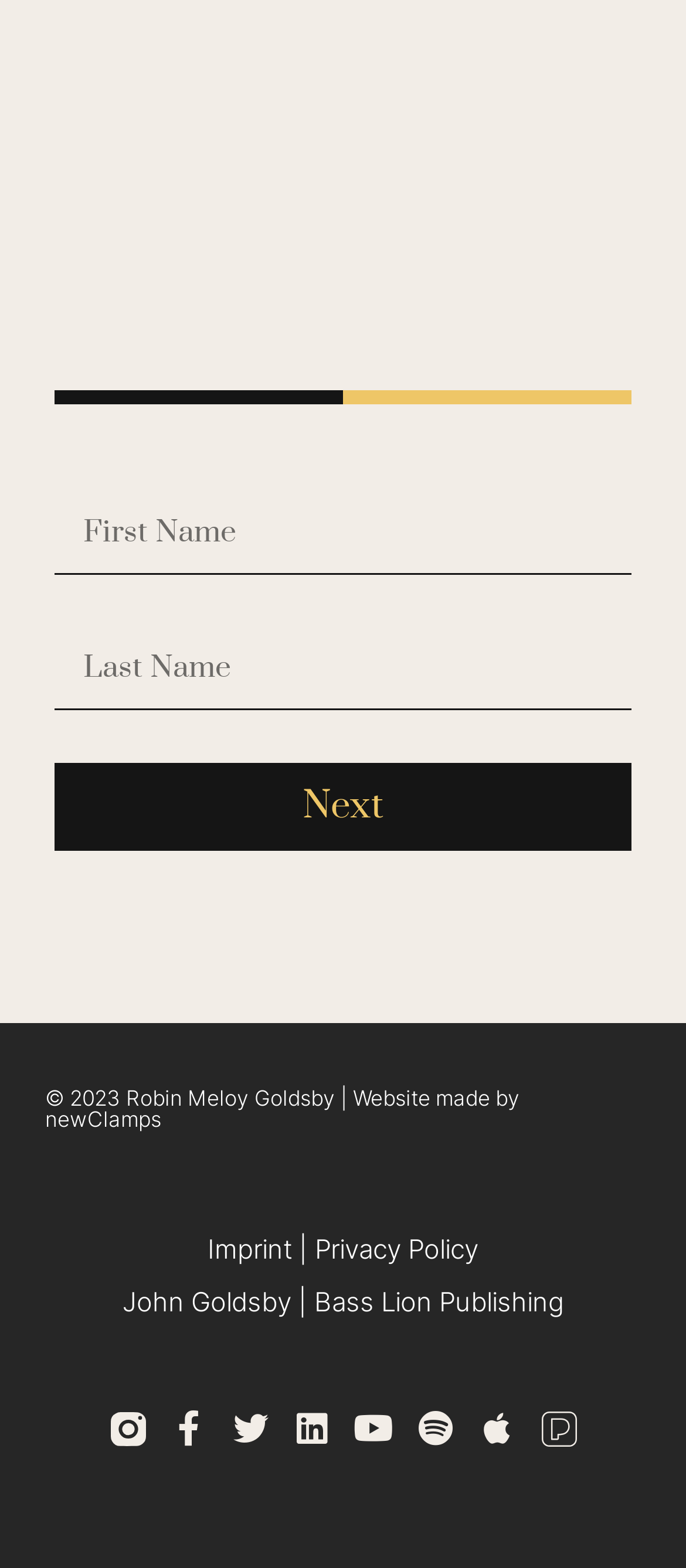Please identify the bounding box coordinates of the element that needs to be clicked to execute the following command: "Enter first name". Provide the bounding box using four float numbers between 0 and 1, formatted as [left, top, right, bottom].

[0.08, 0.314, 0.92, 0.367]